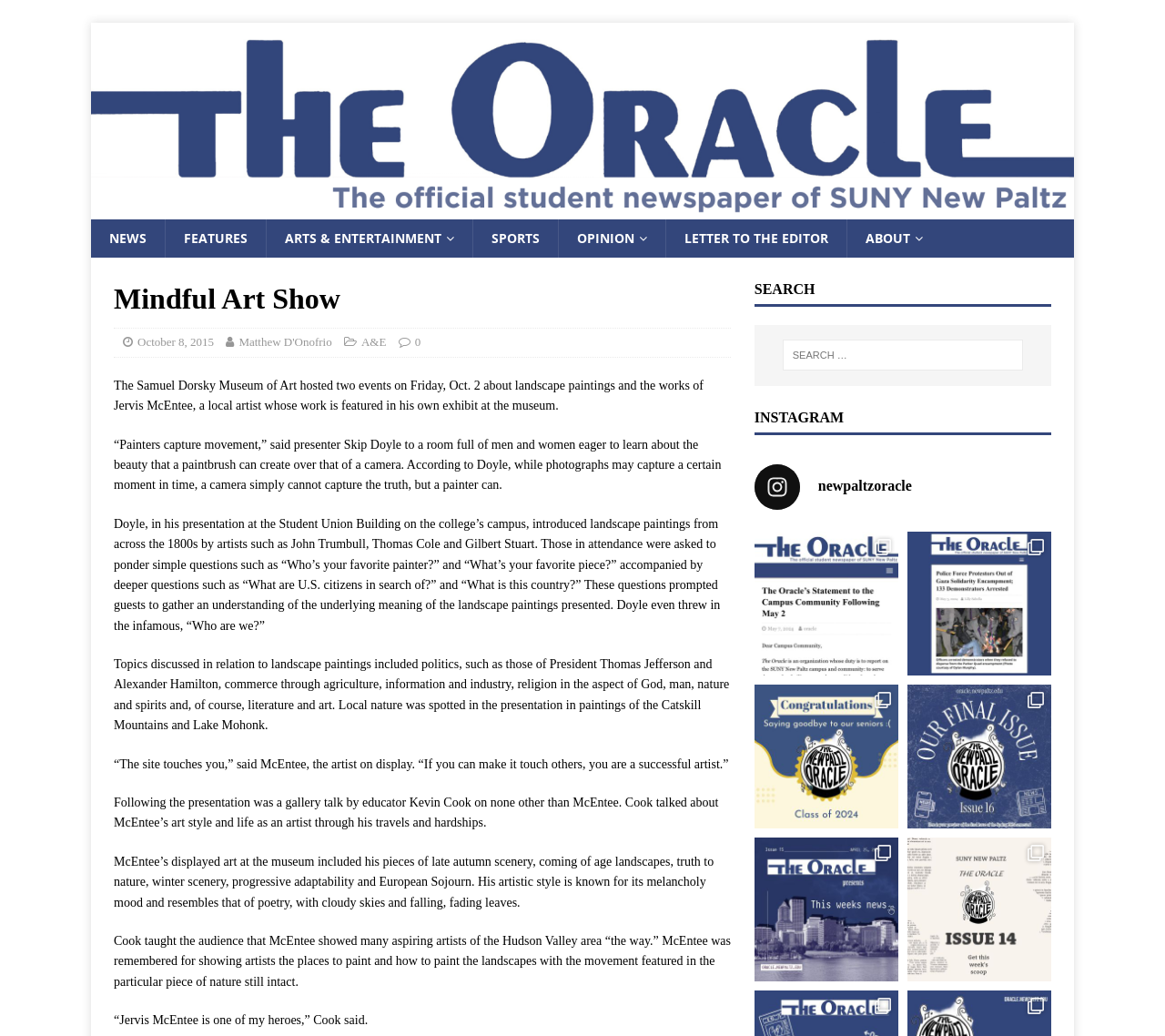Describe all significant elements and features of the webpage.

The webpage is an online newspaper or news portal, with a prominent header section at the top featuring a logo and navigation links. The logo, "The New Paltz Oracle", is accompanied by an image and a link to the homepage. Below the header, there are several navigation links, including "NEWS", "FEATURES", "ARTS & ENTERTAINMENT", "SPORTS", "OPINION", "LETTER TO THE EDITOR", and "ABOUT".

The main content area is divided into two sections. On the left, there is a header section with the title "Mindful Art Show" and a subheading with the date "October 8, 2015". Below this, there are several paragraphs of text describing an art show event, including quotes from the presenter and the artist, Jervis McEntee. The text discusses the themes of landscape paintings, politics, commerce, religion, and literature.

On the right side of the main content area, there is a search bar and a section dedicated to Instagram, with a link to the newspaper's Instagram account. Below this, there are several links to news articles, each with a brief summary and an accompanying image. The articles appear to be related to university news, including protests, student life, and newspaper issues.

At the bottom of the page, there are several more links to news articles, each with a brief summary and an accompanying image. These articles appear to be older news stories, with dates ranging from recent to several months ago.